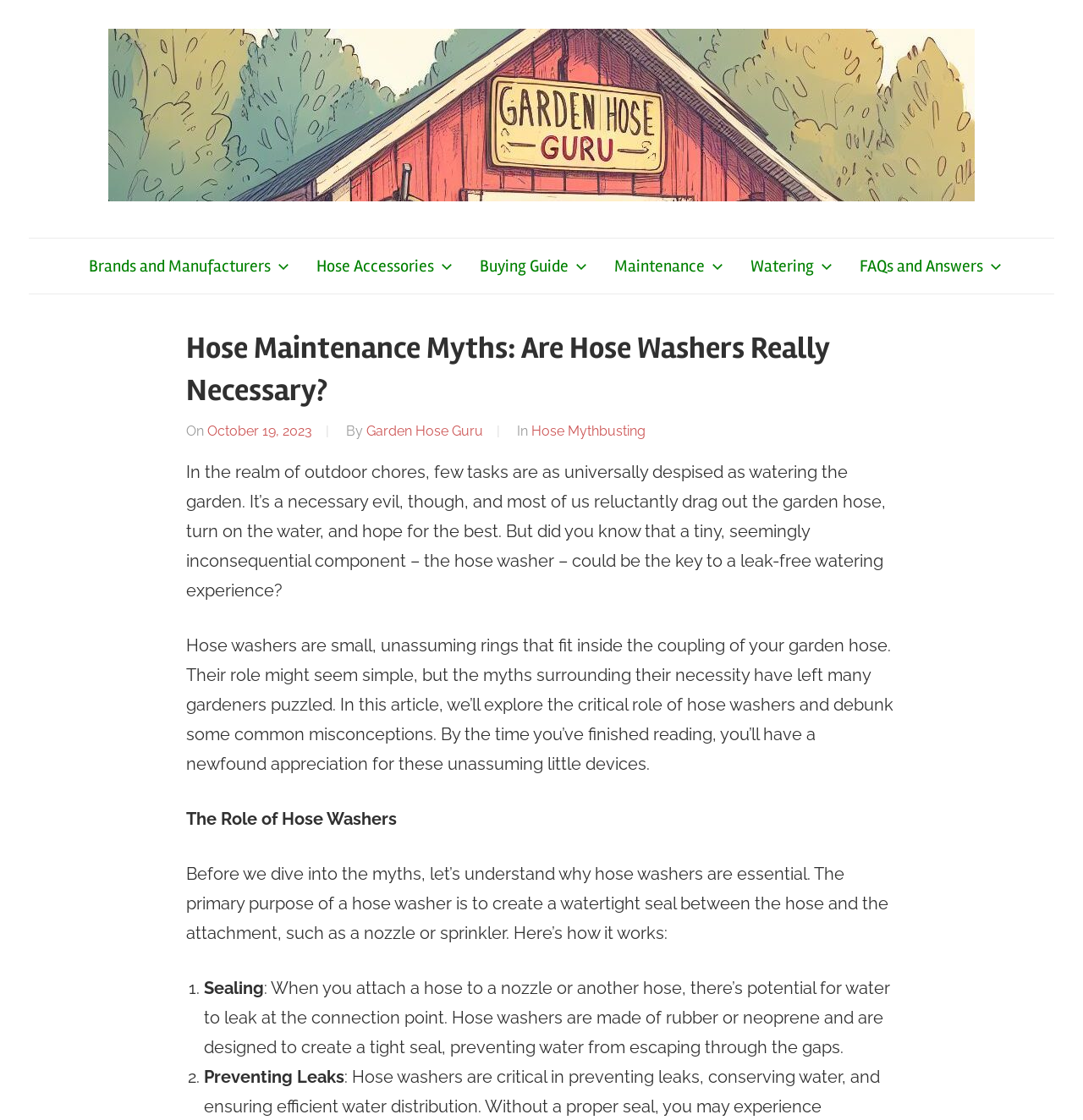Please identify the coordinates of the bounding box that should be clicked to fulfill this instruction: "Navigate to the 'Maintenance' section".

[0.551, 0.213, 0.677, 0.262]